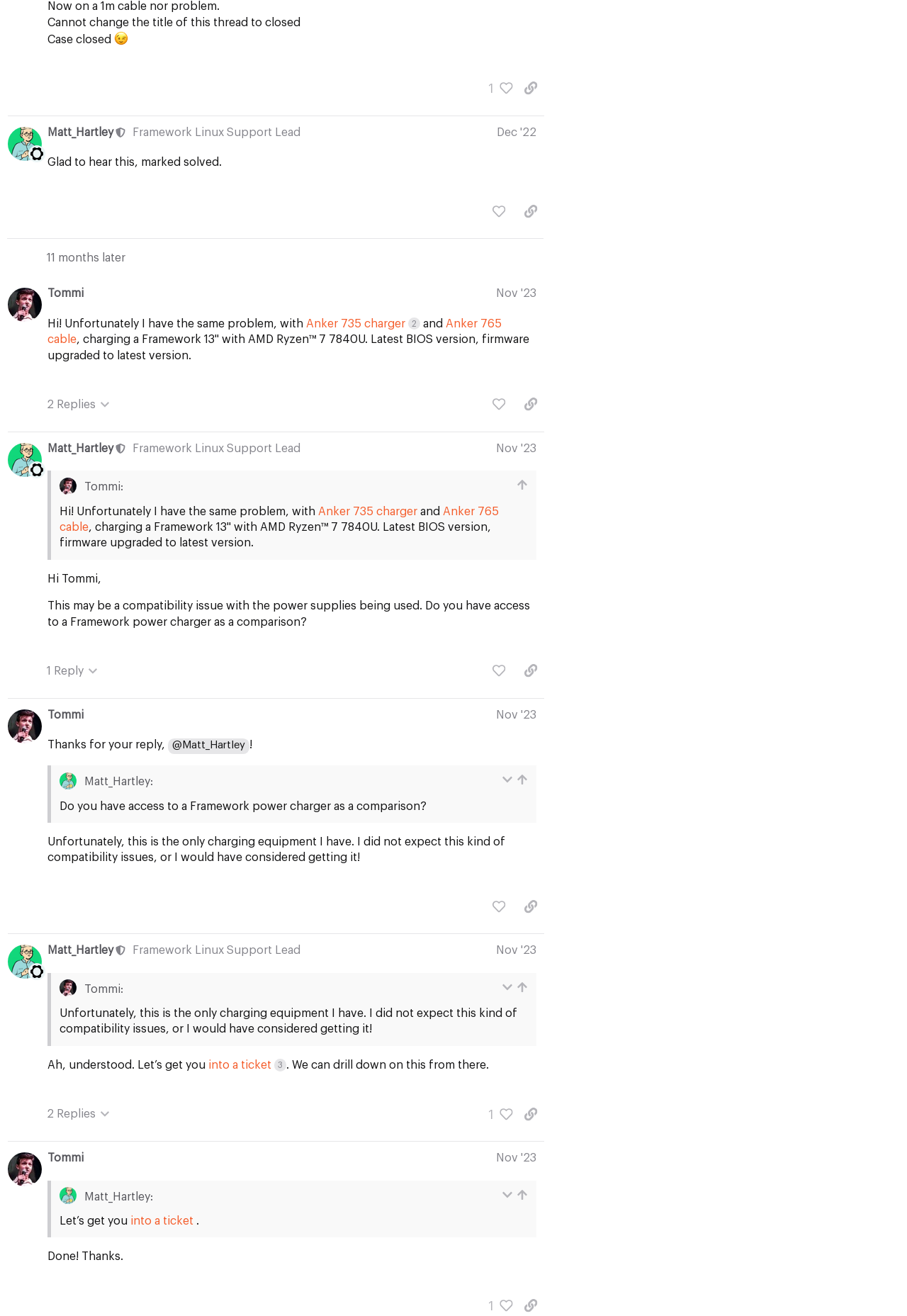What is the topic of discussion in post #17?
Provide a short answer using one word or a brief phrase based on the image.

compatibility issue